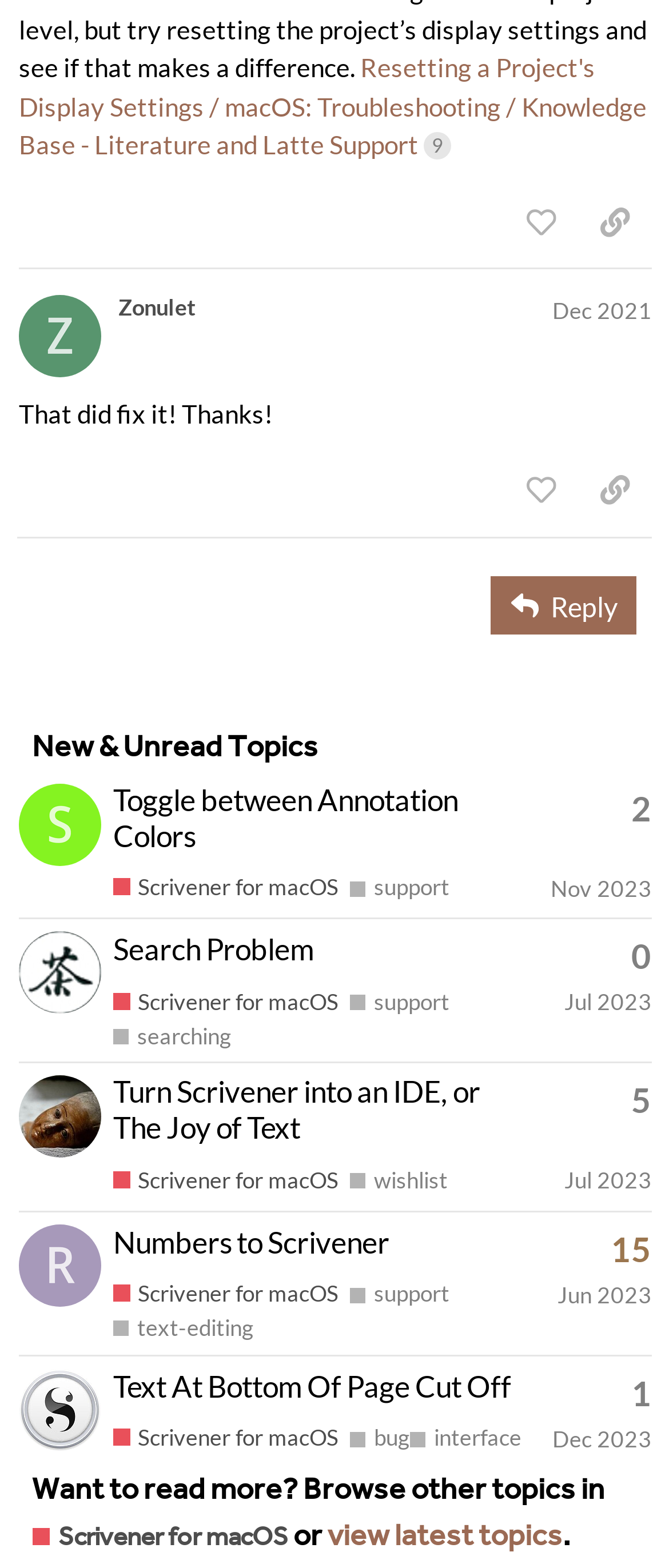Please respond in a single word or phrase: 
How many posts are in this topic list?

4